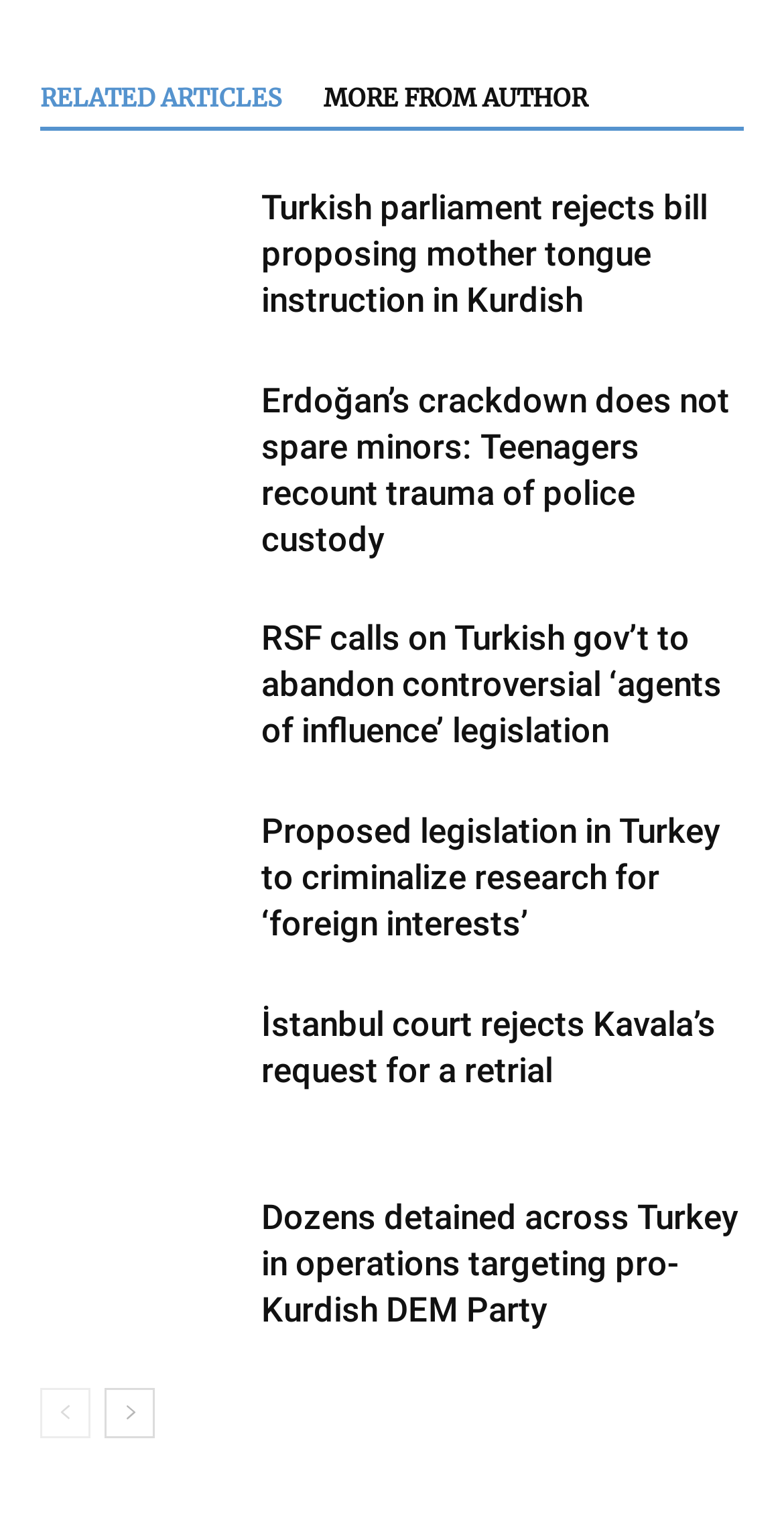Find the coordinates for the bounding box of the element with this description: "KY483".

None